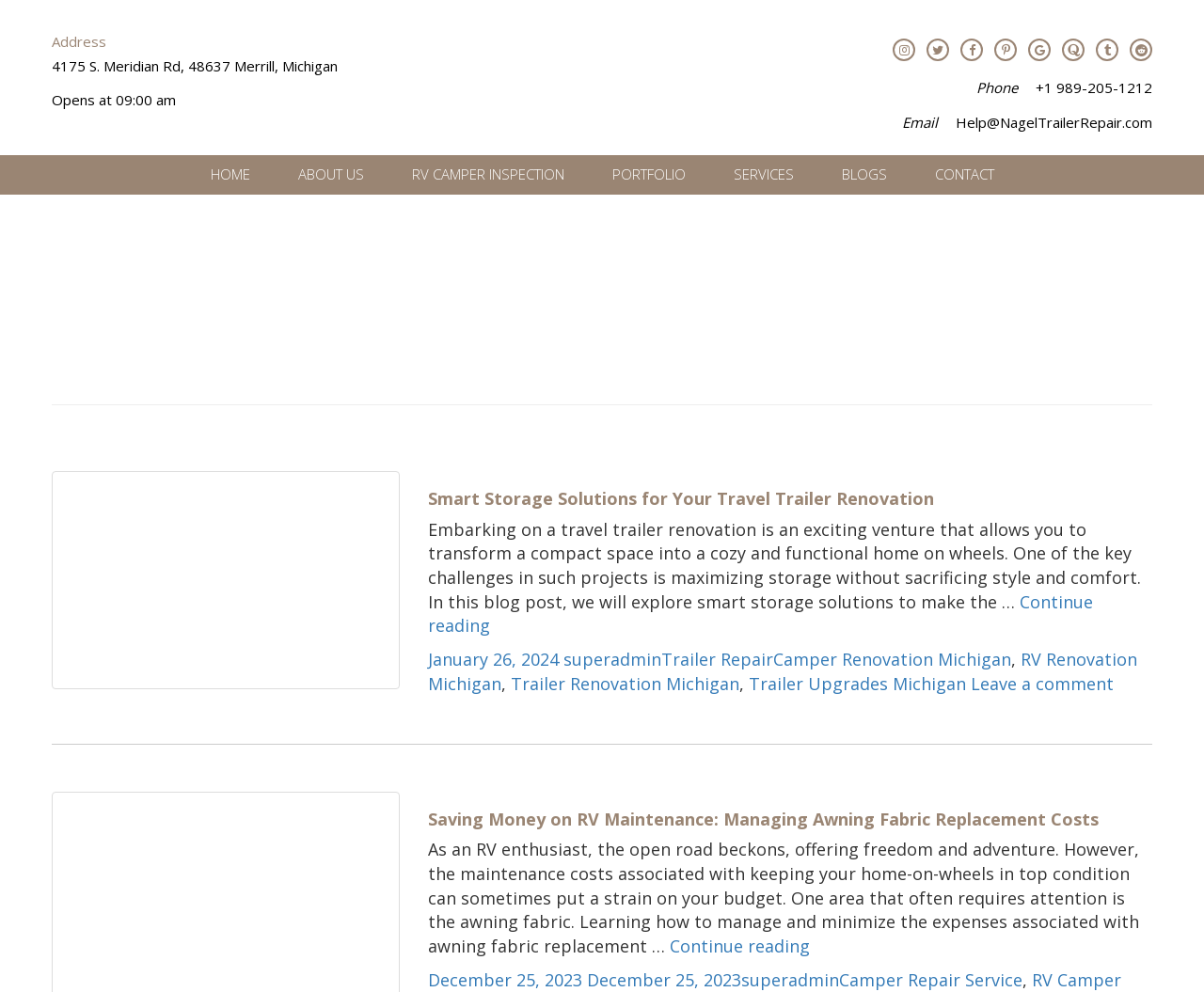Determine the bounding box coordinates for the HTML element described here: "Trailer Repair".

[0.549, 0.653, 0.642, 0.676]